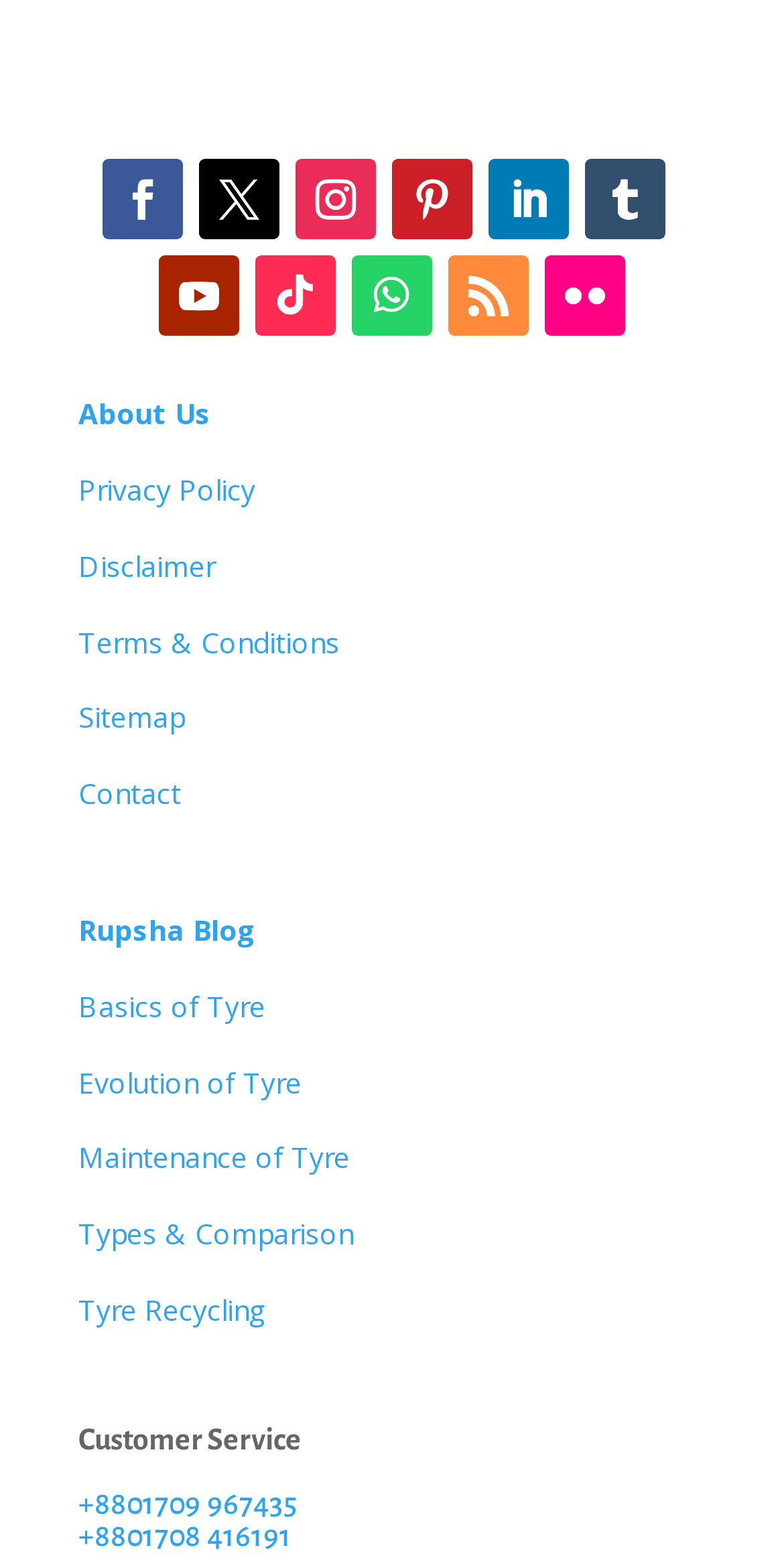Determine the bounding box coordinates of the section to be clicked to follow the instruction: "Read Basics of Tyre". The coordinates should be given as four float numbers between 0 and 1, formatted as [left, top, right, bottom].

[0.1, 0.632, 0.338, 0.657]